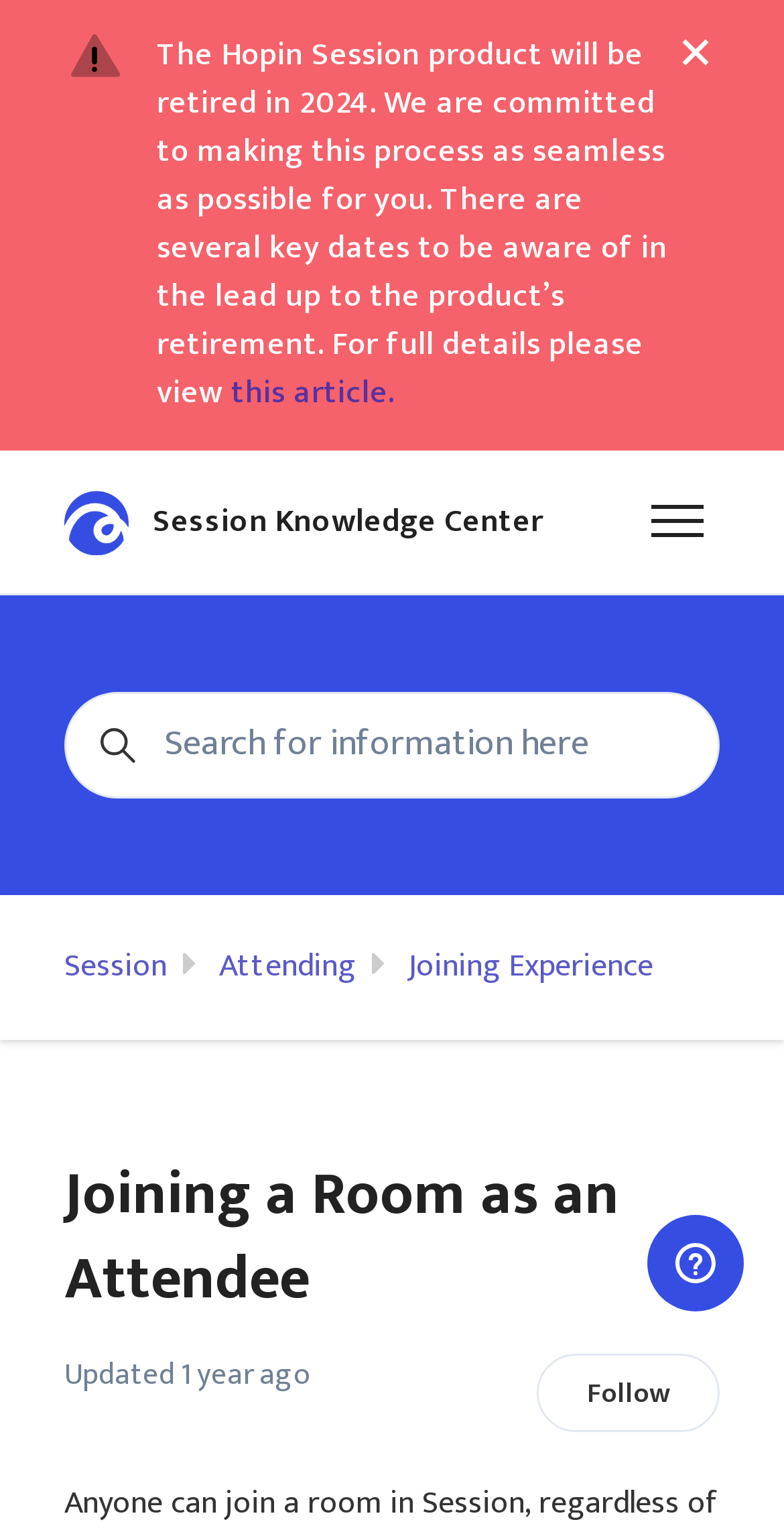Respond to the following query with just one word or a short phrase: 
What is the purpose of the search bar?

Search for information